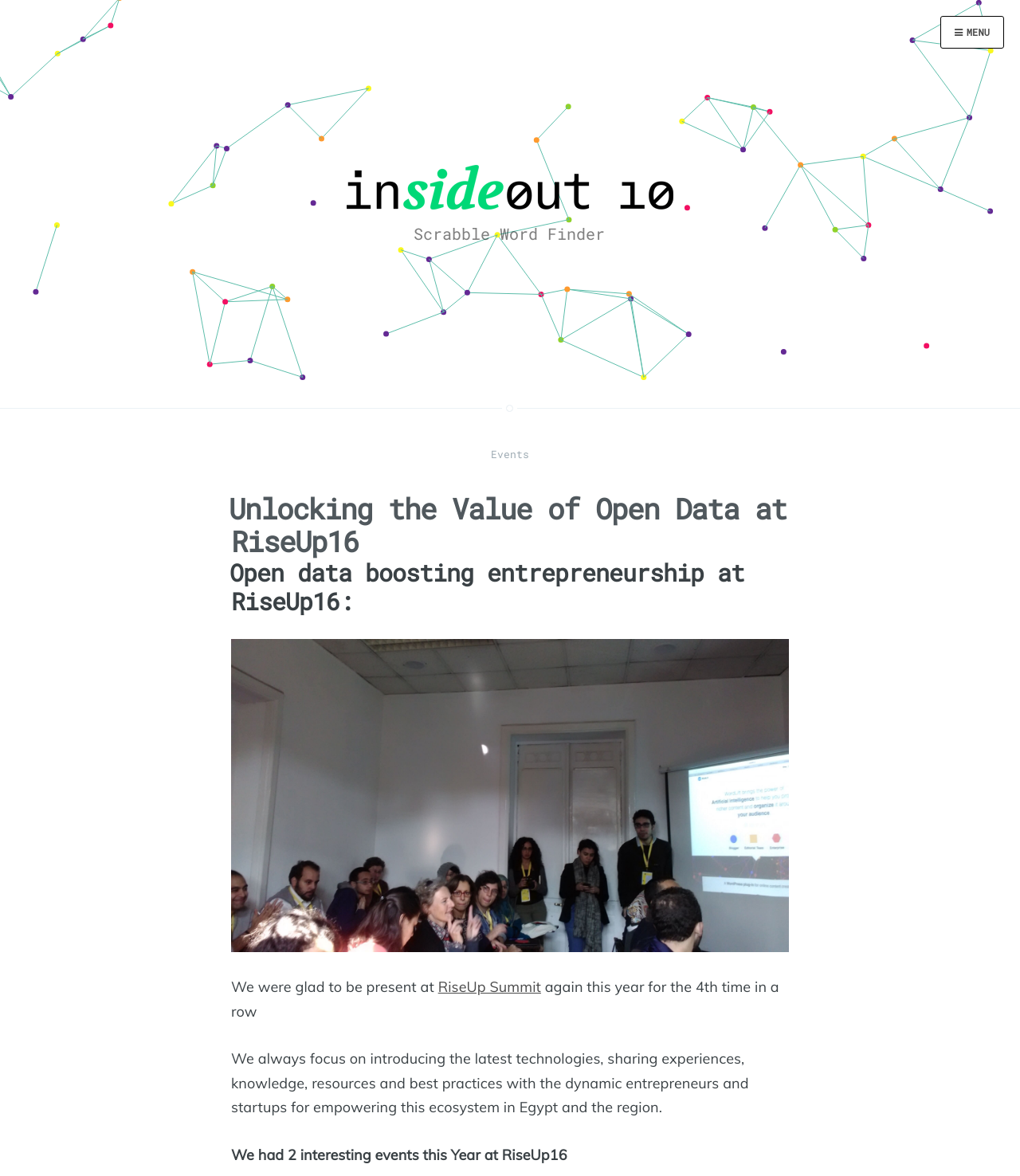Describe the webpage meticulously, covering all significant aspects.

The webpage is an archive of events from the Insideout10 Blog. At the top-left corner, there is a link to skip to the content. On the top-right corner, there is a menu link with an icon. Below the menu link, there is a canvas element that spans the entire width of the page.

On the left side of the page, there is a logo with a link, accompanied by a heading that reads "Scrabble Word Finder". Below the logo, there is a header section with a heading that reads "Events". This section contains a list of event archives.

The first event archive is titled "Unlocking the Value of Open Data at RiseUp16" and has a link to the event page. Below this title, there is a heading that reads "Open data boosting entrepreneurship at RiseUp16:". This section contains a link to an image labeled "pic-4", which is positioned below the heading.

The text "We were glad to be present at" is followed by a link to "RiseUp Summit", and then the text "again this year for the 4th time in a row". Below this, there is a paragraph of text that describes the focus of the event, including introducing latest technologies, sharing experiences, and empowering entrepreneurs and startups.

Finally, there is a heading that reads "We had 2 interesting events this Year at RiseUp16", which is positioned at the bottom of the page.